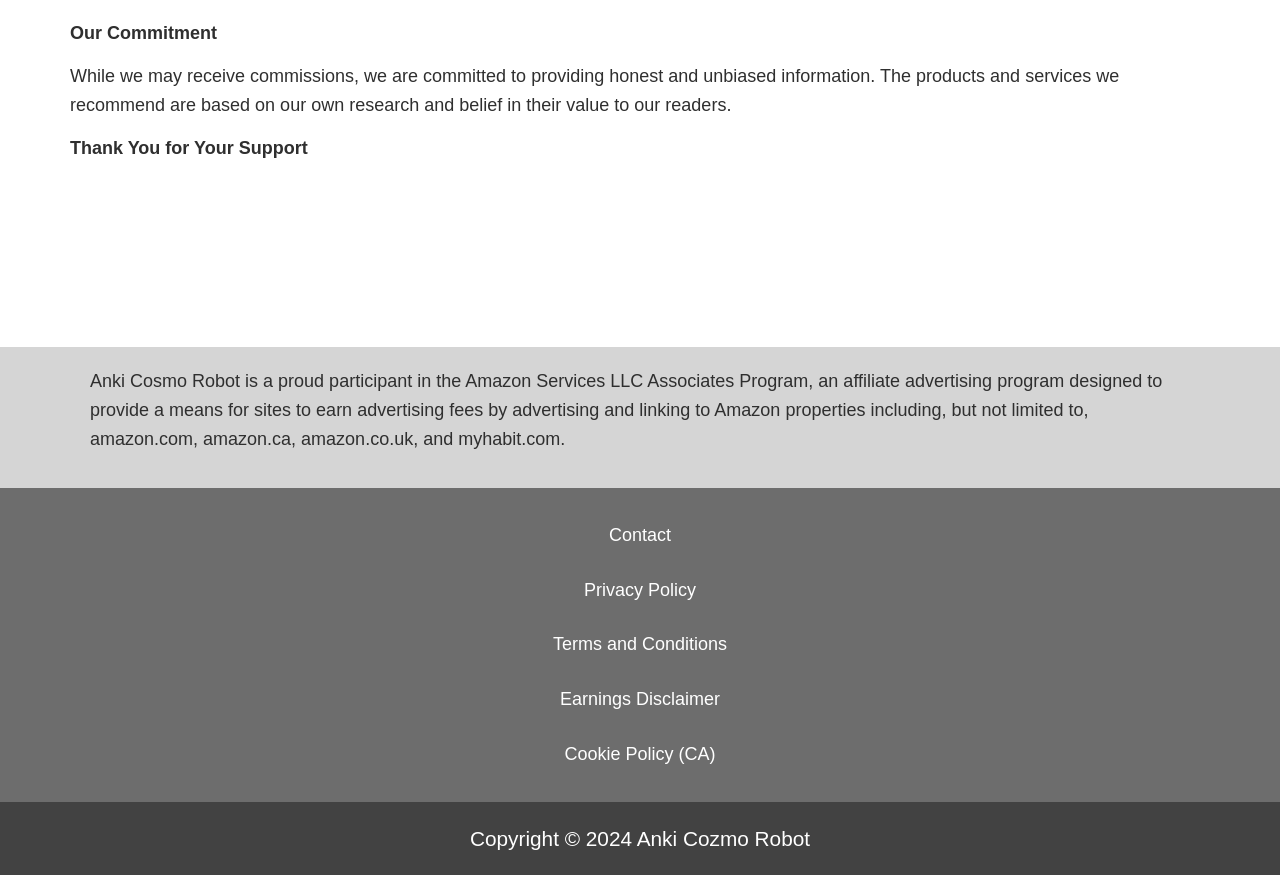What is the commitment of the website?
Provide a detailed answer to the question using information from the image.

The commitment of the website is to provide honest and unbiased information, as stated in the StaticText element with the text 'While we may receive commissions, we are committed to providing honest and unbiased information. The products and services we recommend are based on our own research and belief in their value to our readers.'